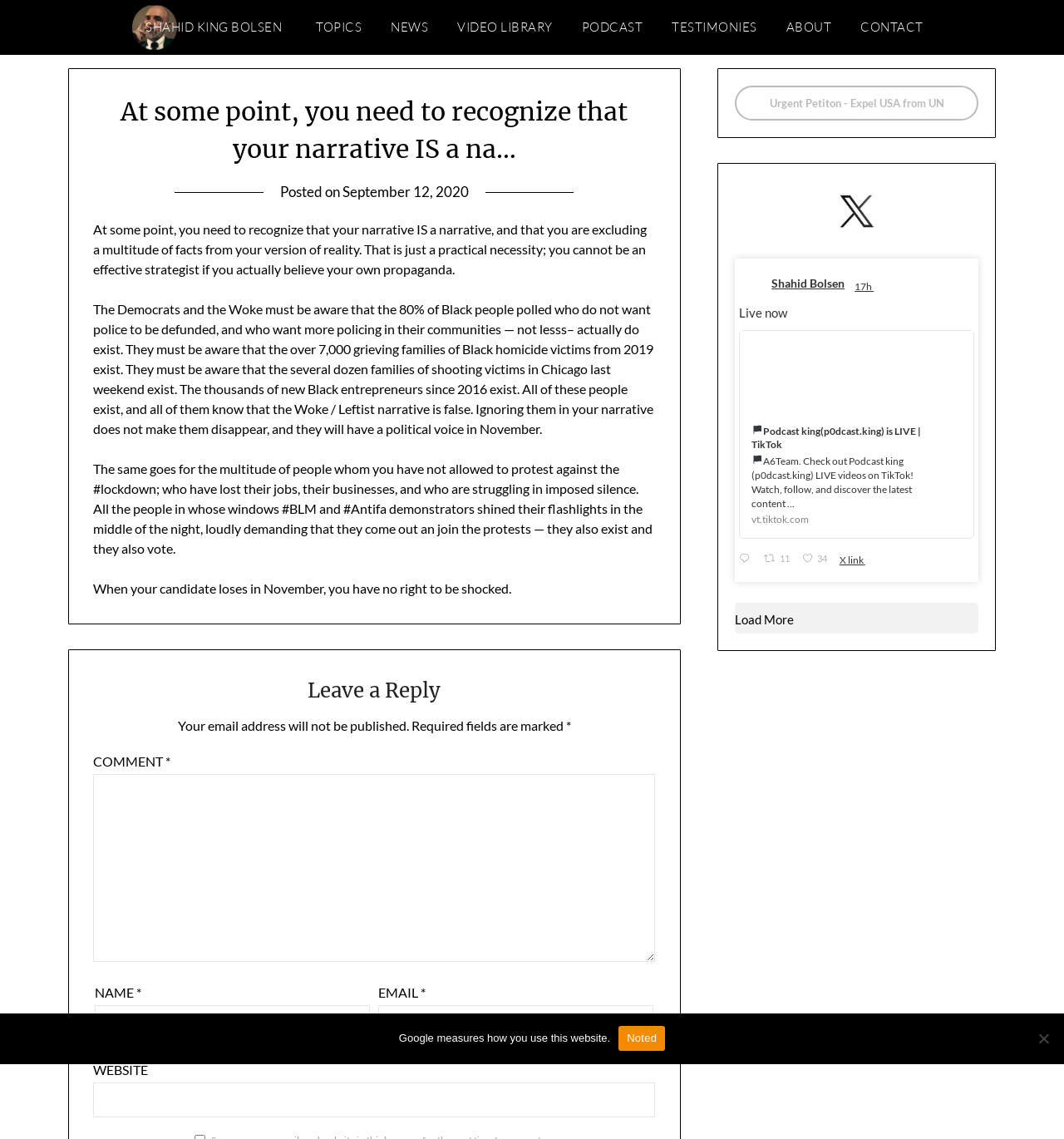Please determine the bounding box coordinates of the section I need to click to accomplish this instruction: "Click on the 'Load More' link".

[0.691, 0.529, 0.92, 0.556]